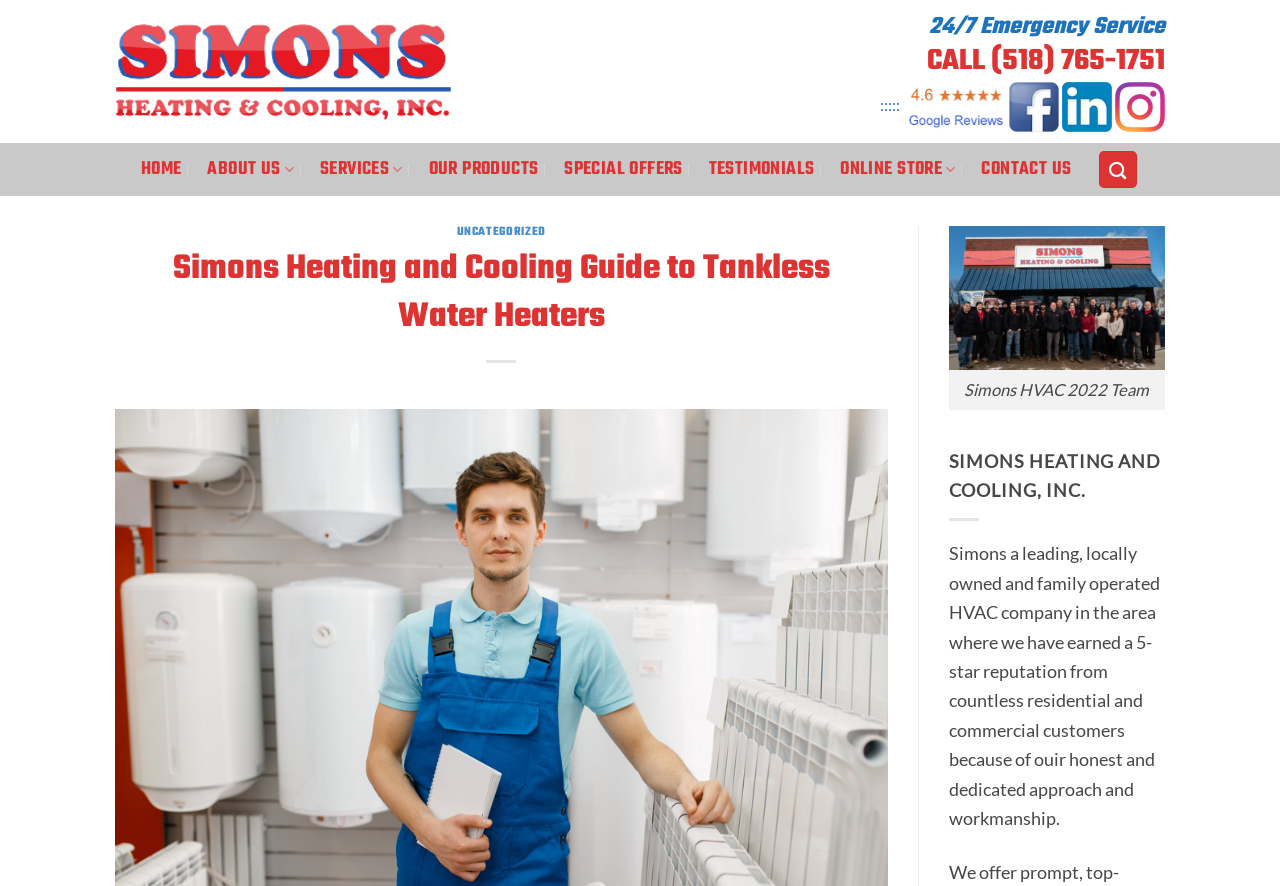Please answer the following question using a single word or phrase: 
What is the reputation of Simons Heating and Cooling?

5-star